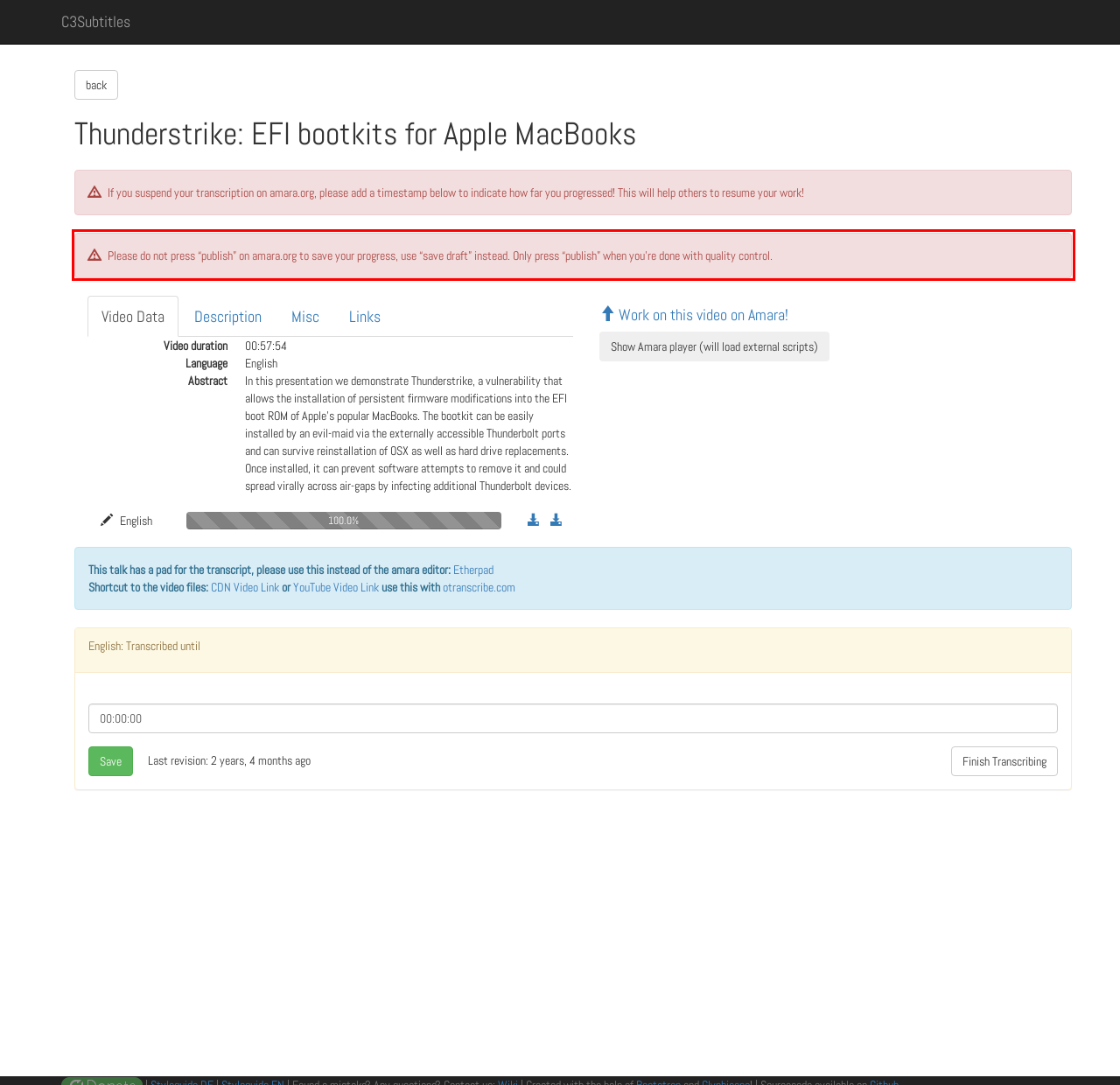Analyze the red bounding box in the provided webpage screenshot and generate the text content contained within.

Please do not press “publish” on amara.org to save your progress, use “save draft” instead. Only press “publish” when you're done with quality control.